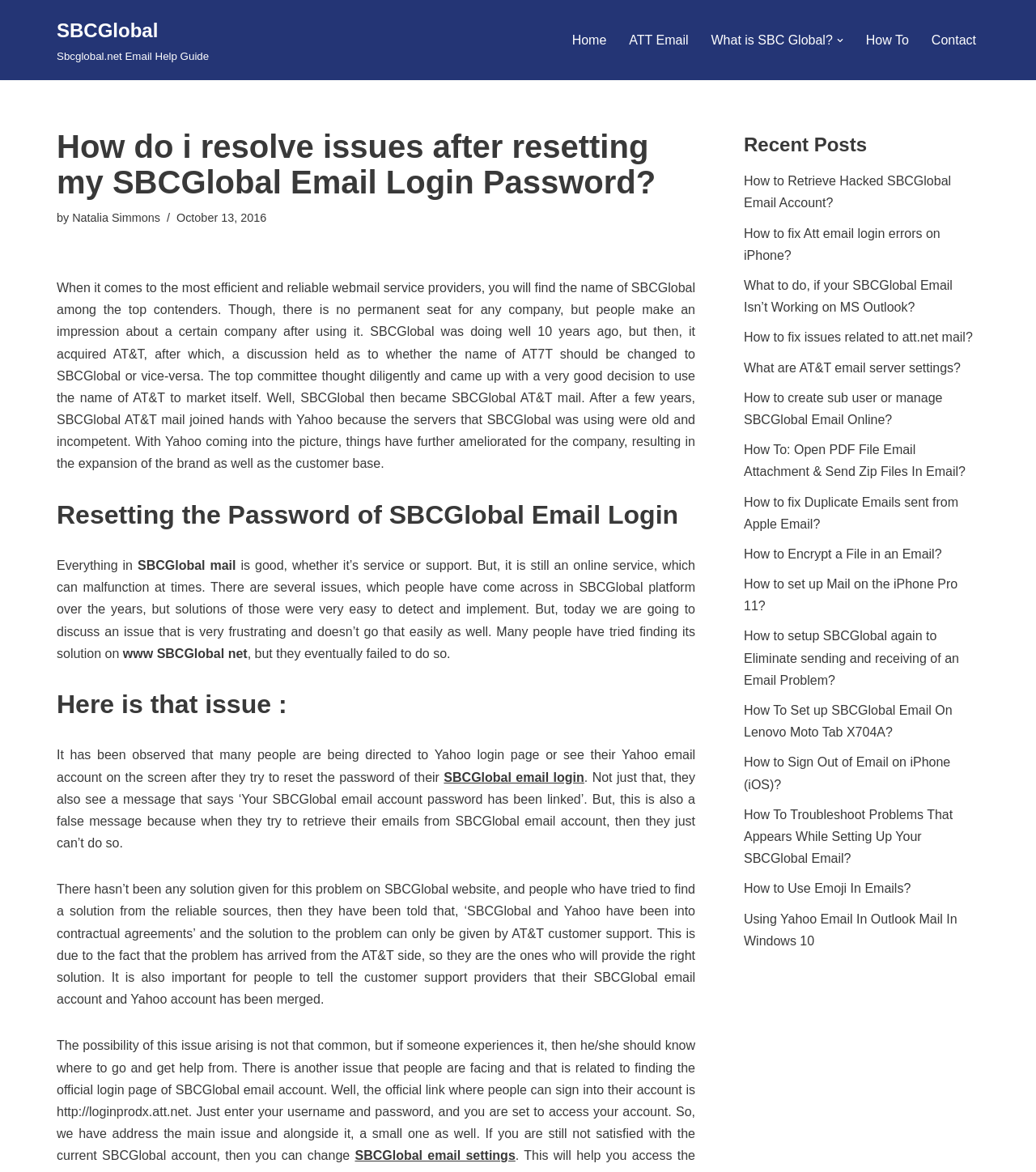Indicate the bounding box coordinates of the clickable region to achieve the following instruction: "Read the article by Natalia Simmons."

[0.07, 0.181, 0.155, 0.192]